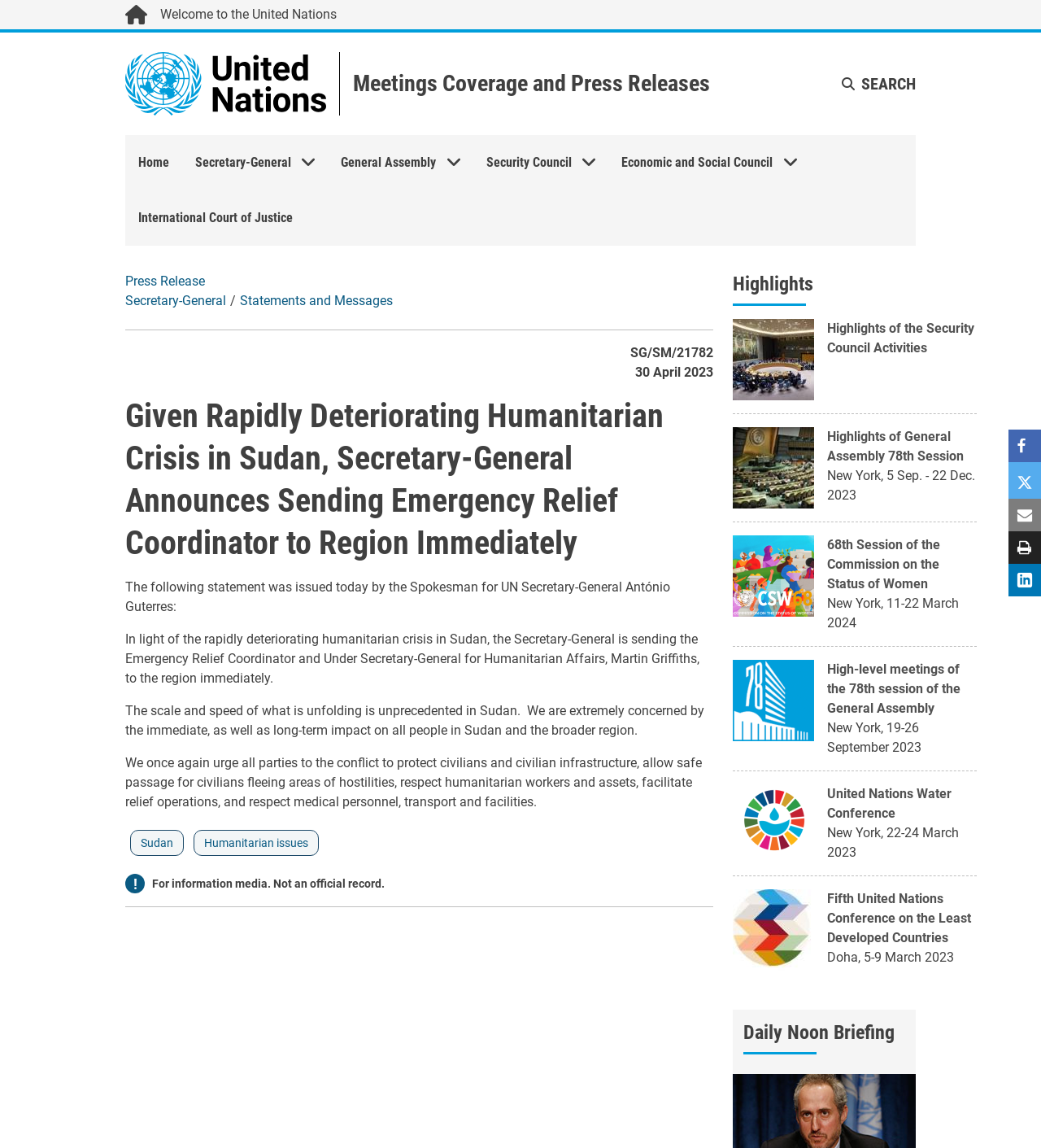Provide the bounding box coordinates for the UI element described in this sentence: "Statements and Messages". The coordinates should be four float values between 0 and 1, i.e., [left, top, right, bottom].

[0.23, 0.255, 0.377, 0.269]